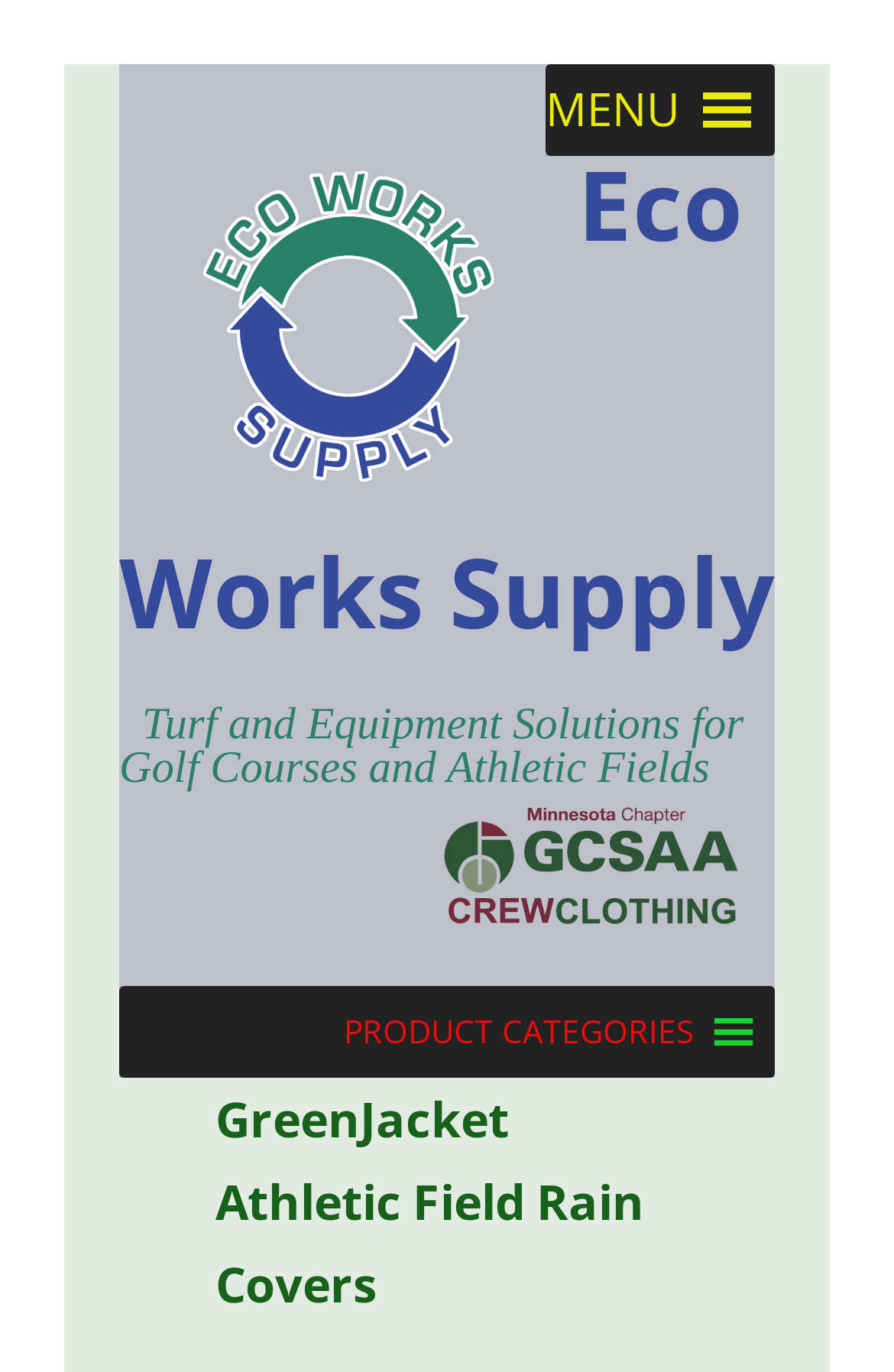Based on the element description, predict the bounding box coordinates (top-left x, top-left y, bottom-right x, bottom-right y) for the UI element in the screenshot: MENUMENU

[0.61, 0.047, 0.762, 0.114]